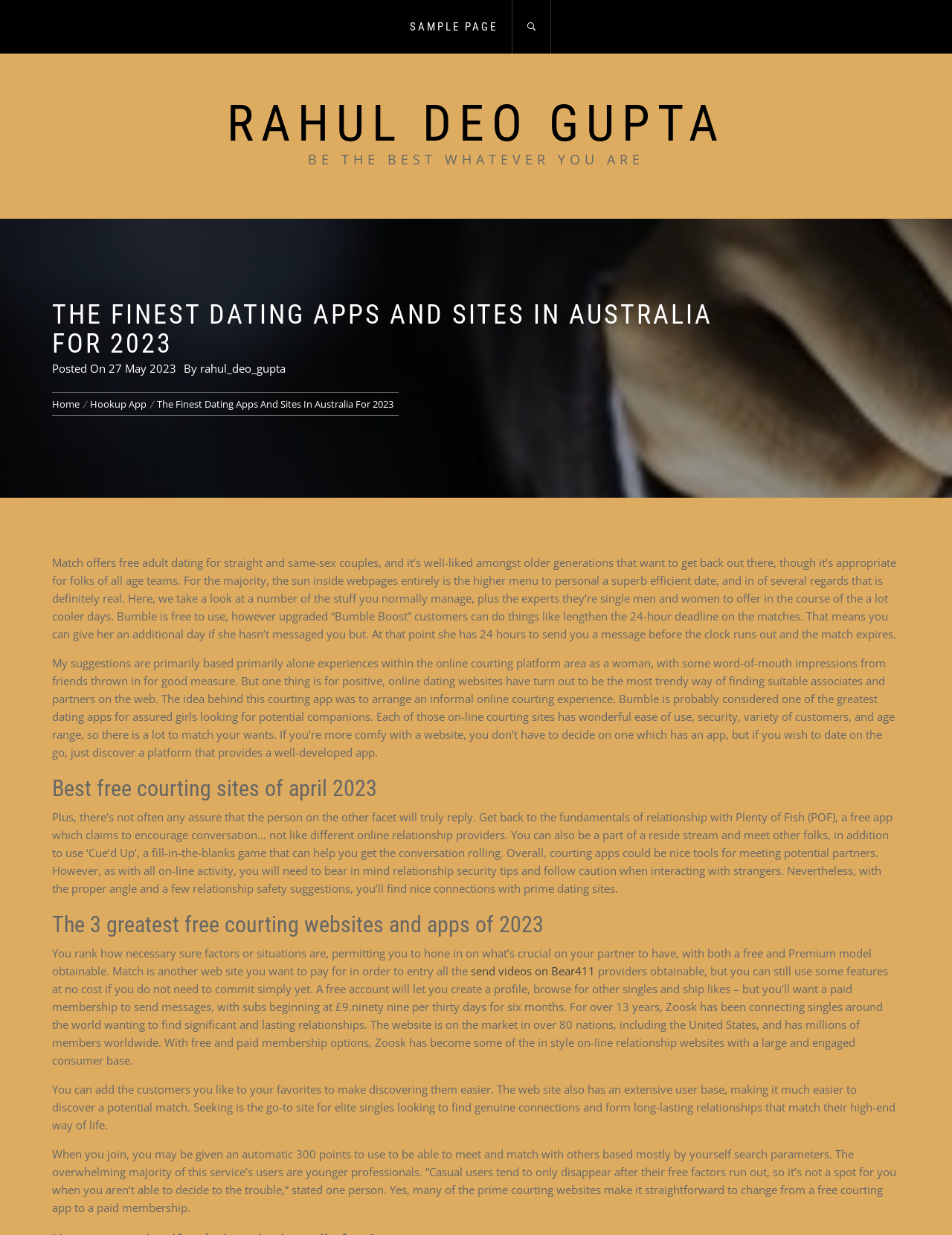Please identify the bounding box coordinates of where to click in order to follow the instruction: "Visit the 'RAHUL DEO GUPTA' page".

[0.238, 0.076, 0.762, 0.124]